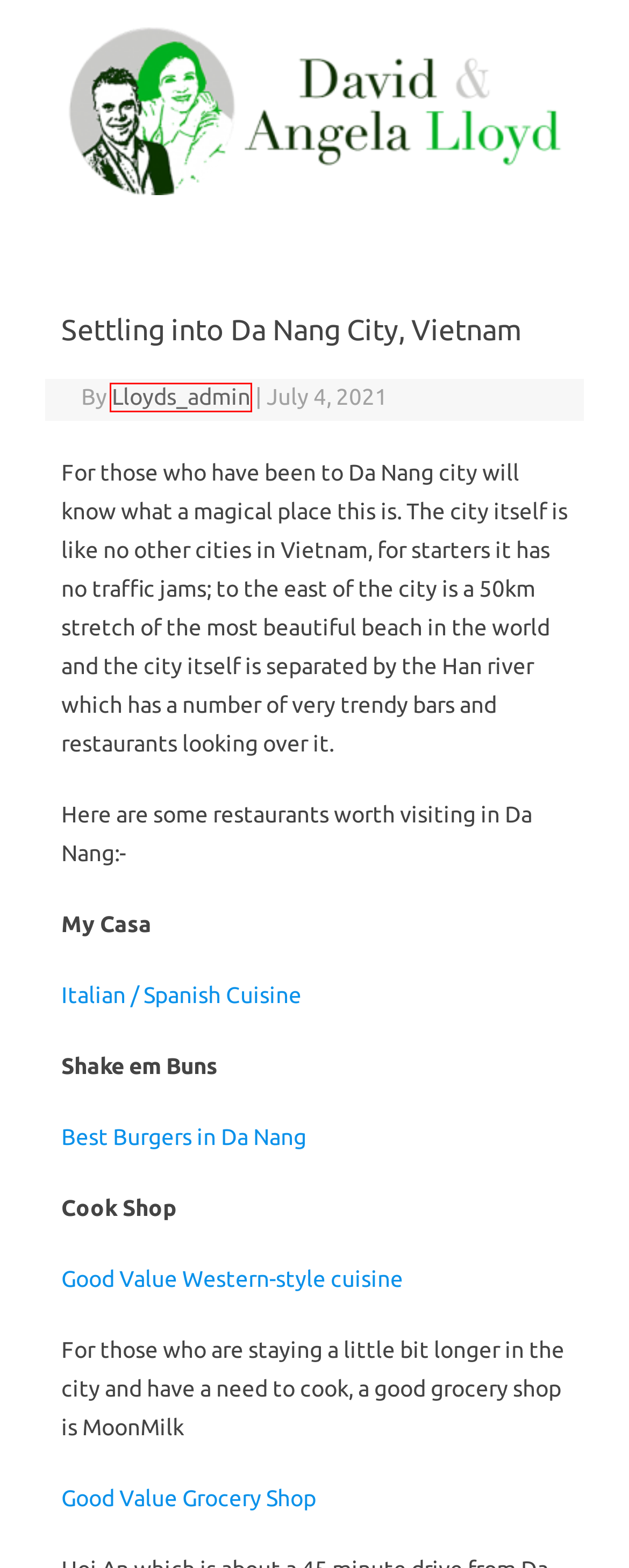You have received a screenshot of a webpage with a red bounding box indicating a UI element. Please determine the most fitting webpage description that matches the new webpage after clicking on the indicated element. The choices are:
A. CỬA HÀNG THỰC PHẨM SẠCH MOONMILK – | MOONMILK GROCERIES
B. Furniture Archives - David & Angela Lloyd
C. education Archives - David & Angela Lloyd
D. complaints Archives - David & Angela Lloyd
E. My Casa Da Nang | Fusion restaurant & Cocktaileria
F. Lloyds_admin, Author at David & Angela Lloyd
G. December 2018 - David & Angela Lloyd
H. David & Angela Lloyd - Hong Kong Expat Information

F